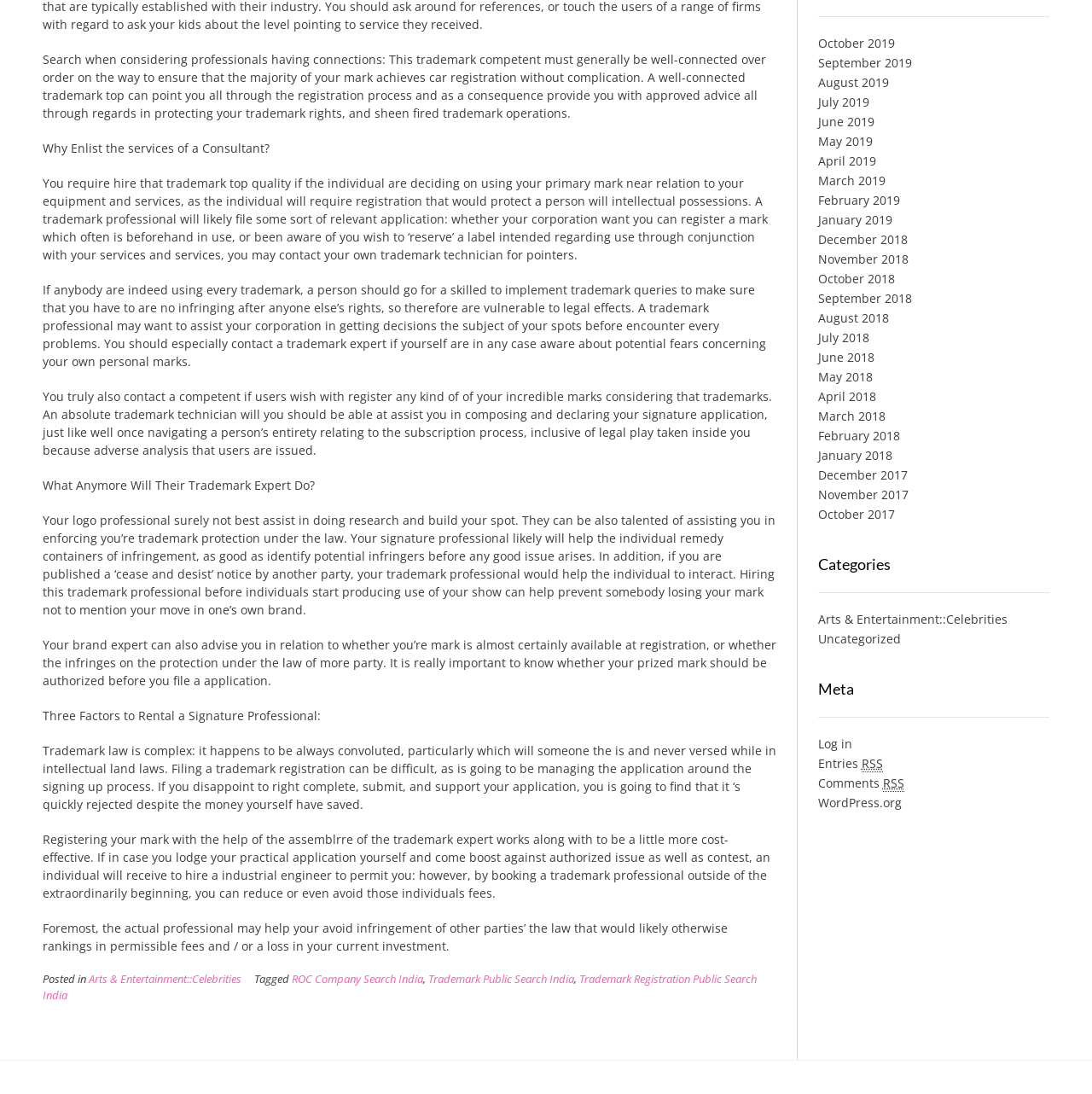Given the element description "Arts & Entertainment::Celebrities", identify the bounding box of the corresponding UI element.

[0.749, 0.559, 0.922, 0.573]